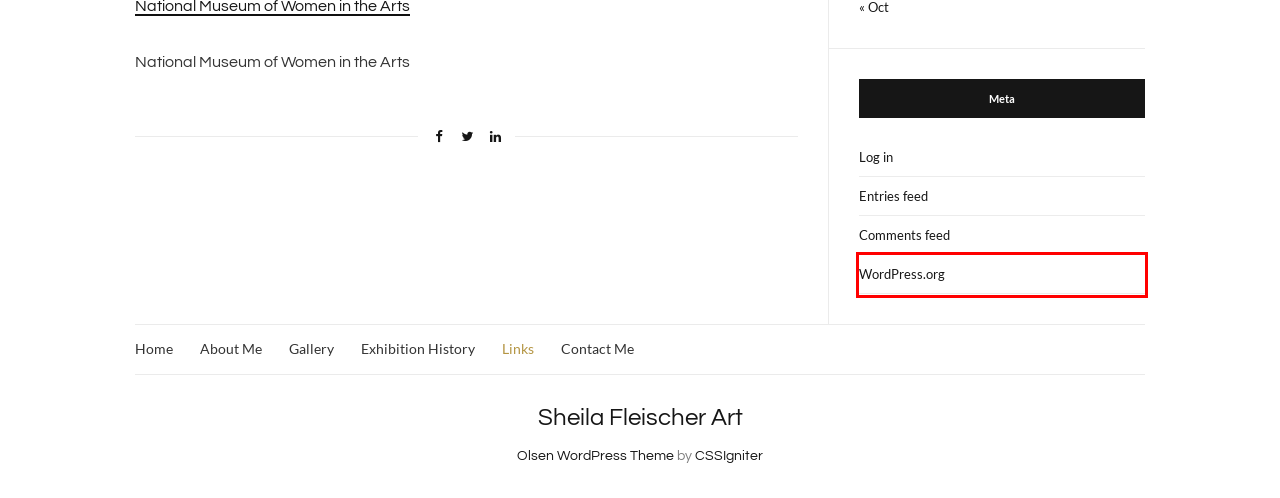You are given a screenshot of a webpage with a red rectangle bounding box. Choose the best webpage description that matches the new webpage after clicking the element in the bounding box. Here are the candidates:
A. Comments for Sheila Fleischer Art
B. Exhibition History – Sheila Fleischer Art
C. Artwork – Sheila Fleischer Art
D. Redtree Art Gallery & Coffee Shop - Cincinnati Ohio
E. Woman's Art Club of Cincinnati – Oldest continuously operating woman’s art club in USA
F. About Me – Sheila Fleischer Art
G. Blog Tool, Publishing Platform, and CMS – WordPress.org
H. Log In ‹ Sheila Fleischer Art — WordPress

G